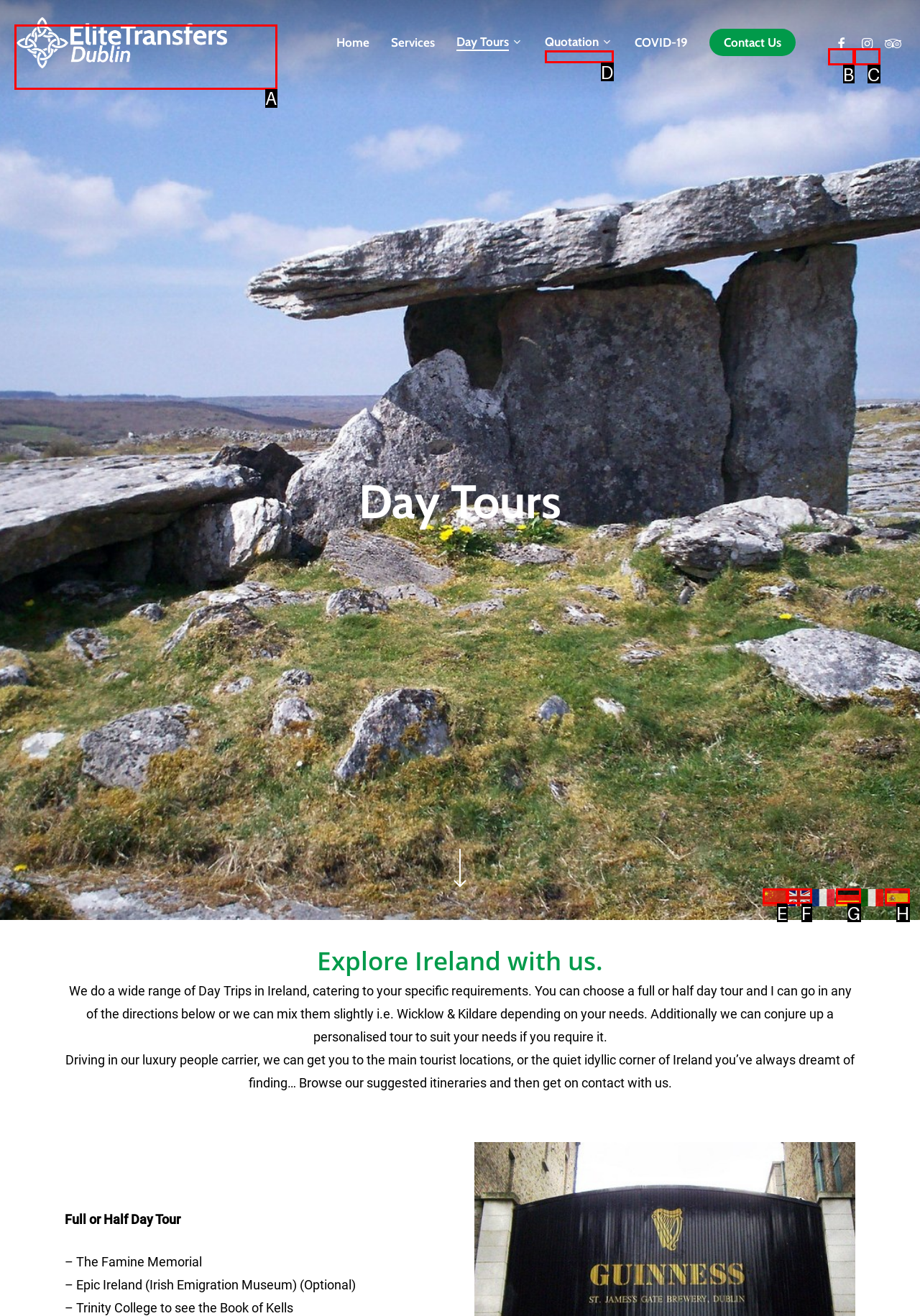Tell me which one HTML element best matches the description: title="Spanish" Answer with the option's letter from the given choices directly.

H